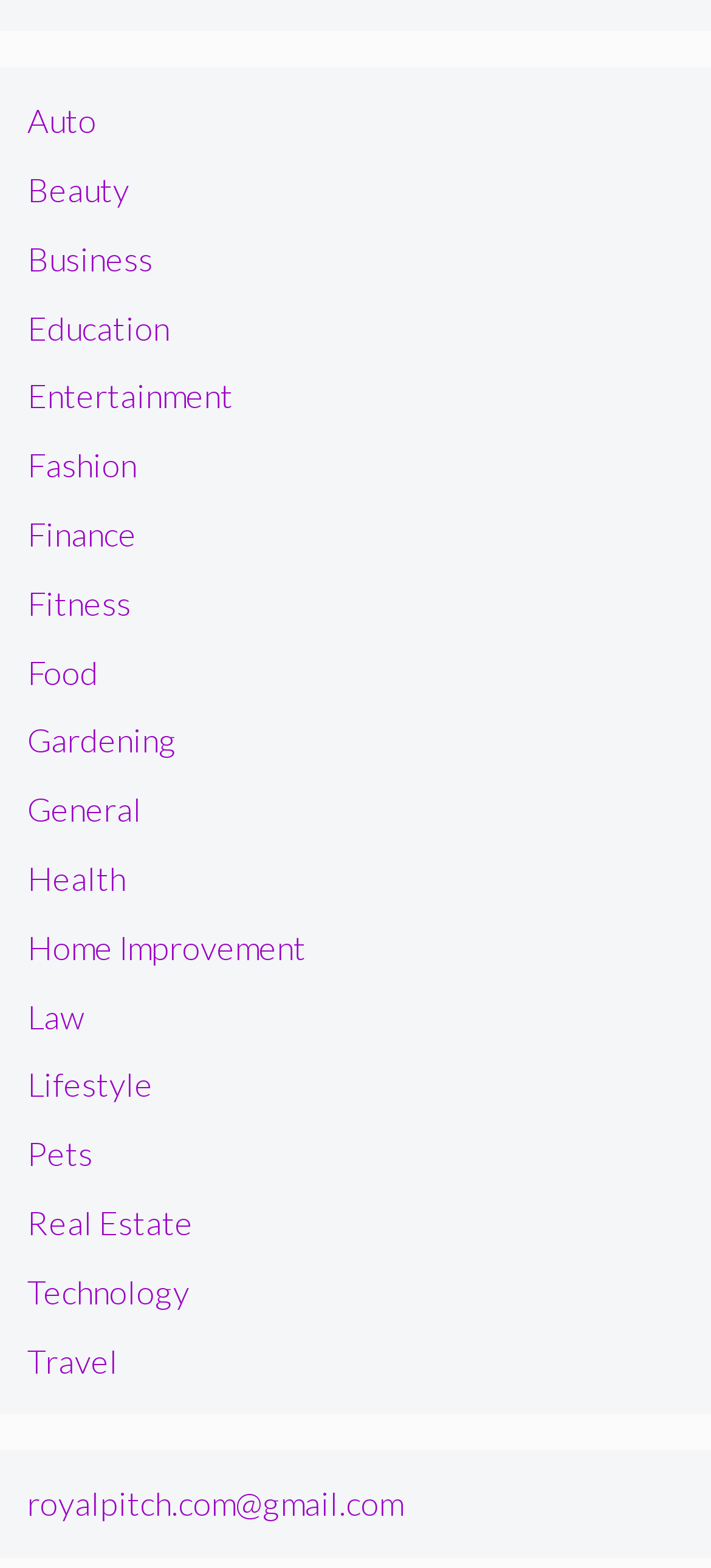Are there any subcategories?
Please describe in detail the information shown in the image to answer the question.

I did not find any subcategories listed under the main categories. Each category is a single link with no further sub-links or sub-categories.